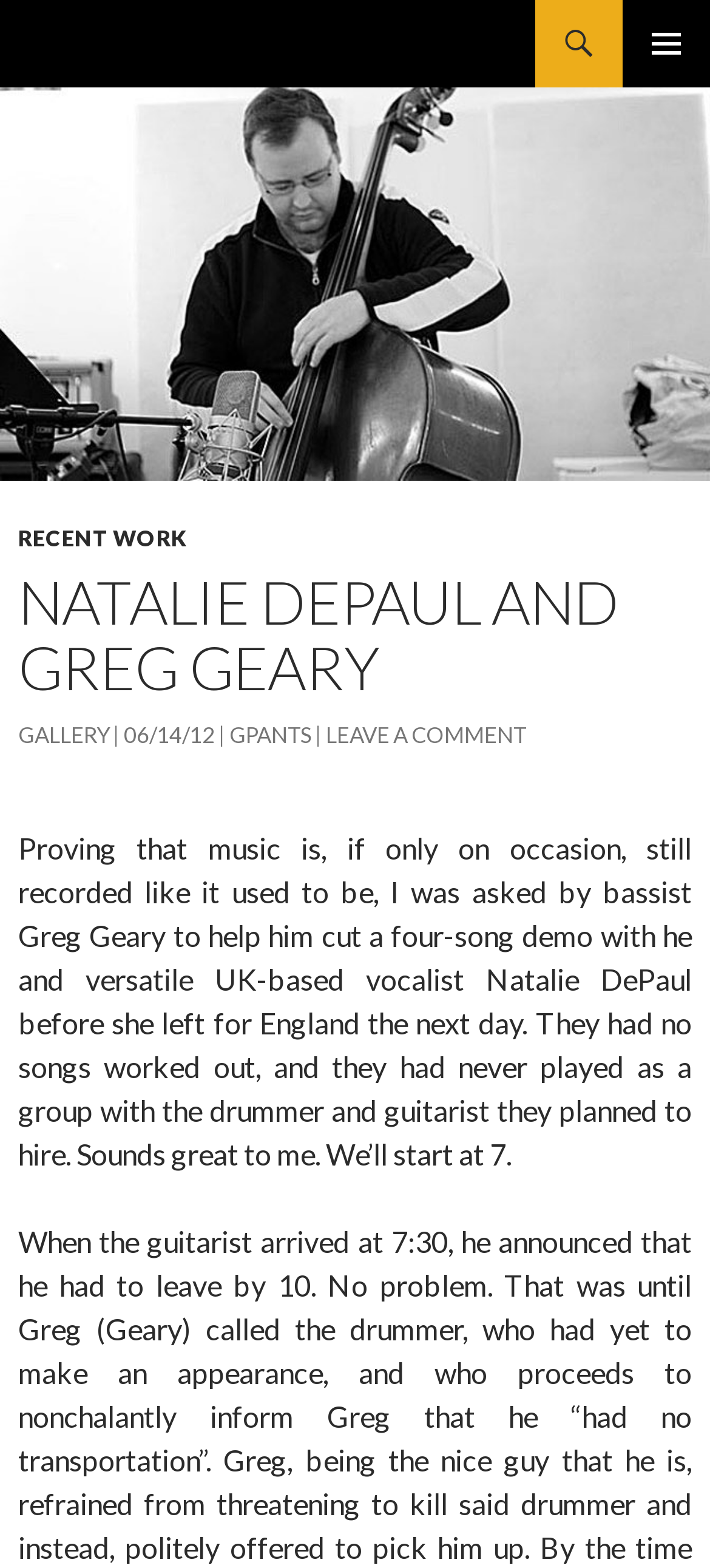Show the bounding box coordinates for the HTML element described as: "Leave a comment".

[0.459, 0.46, 0.741, 0.477]